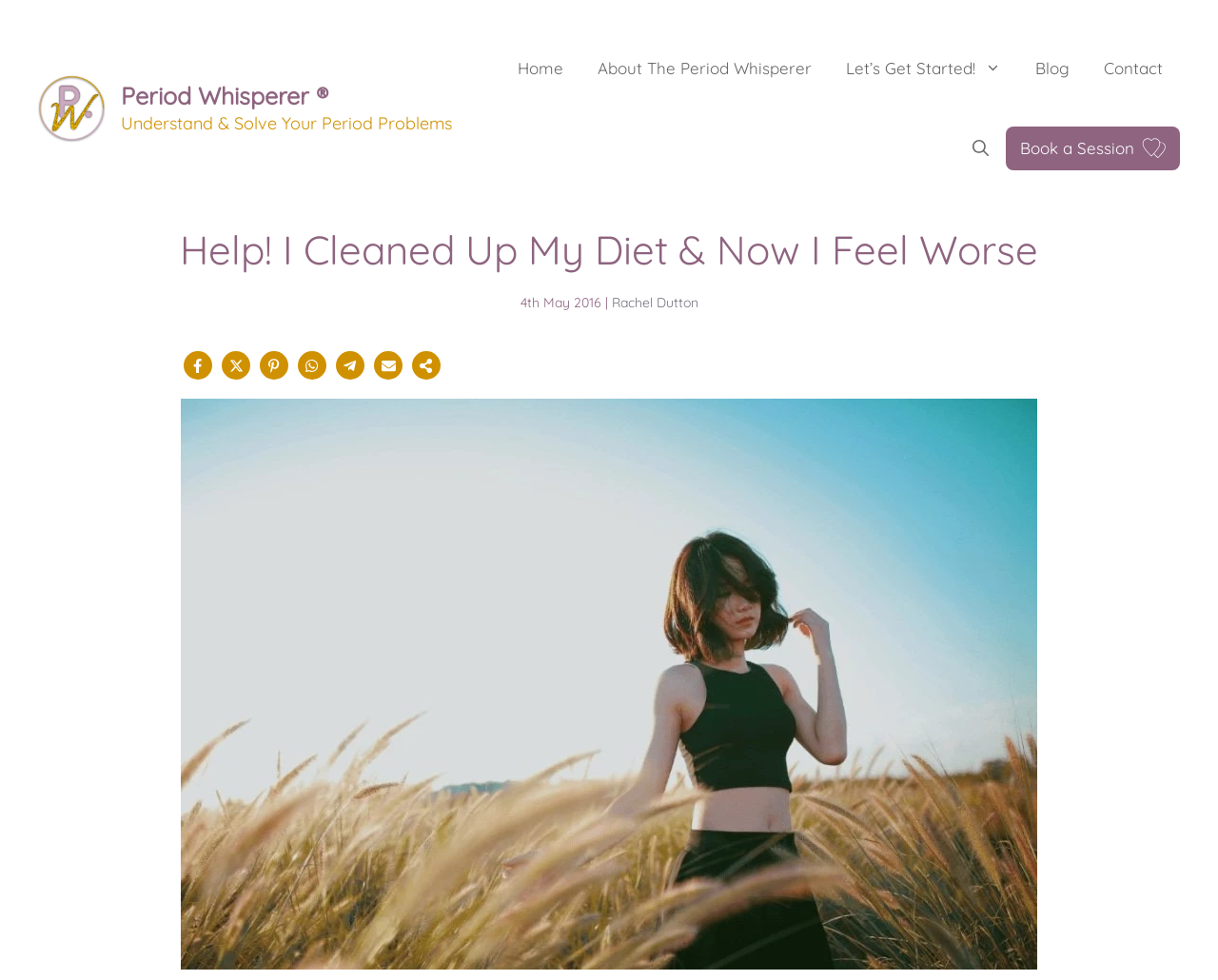Kindly respond to the following question with a single word or a brief phrase: 
What is the name of the website?

Period Whisperer